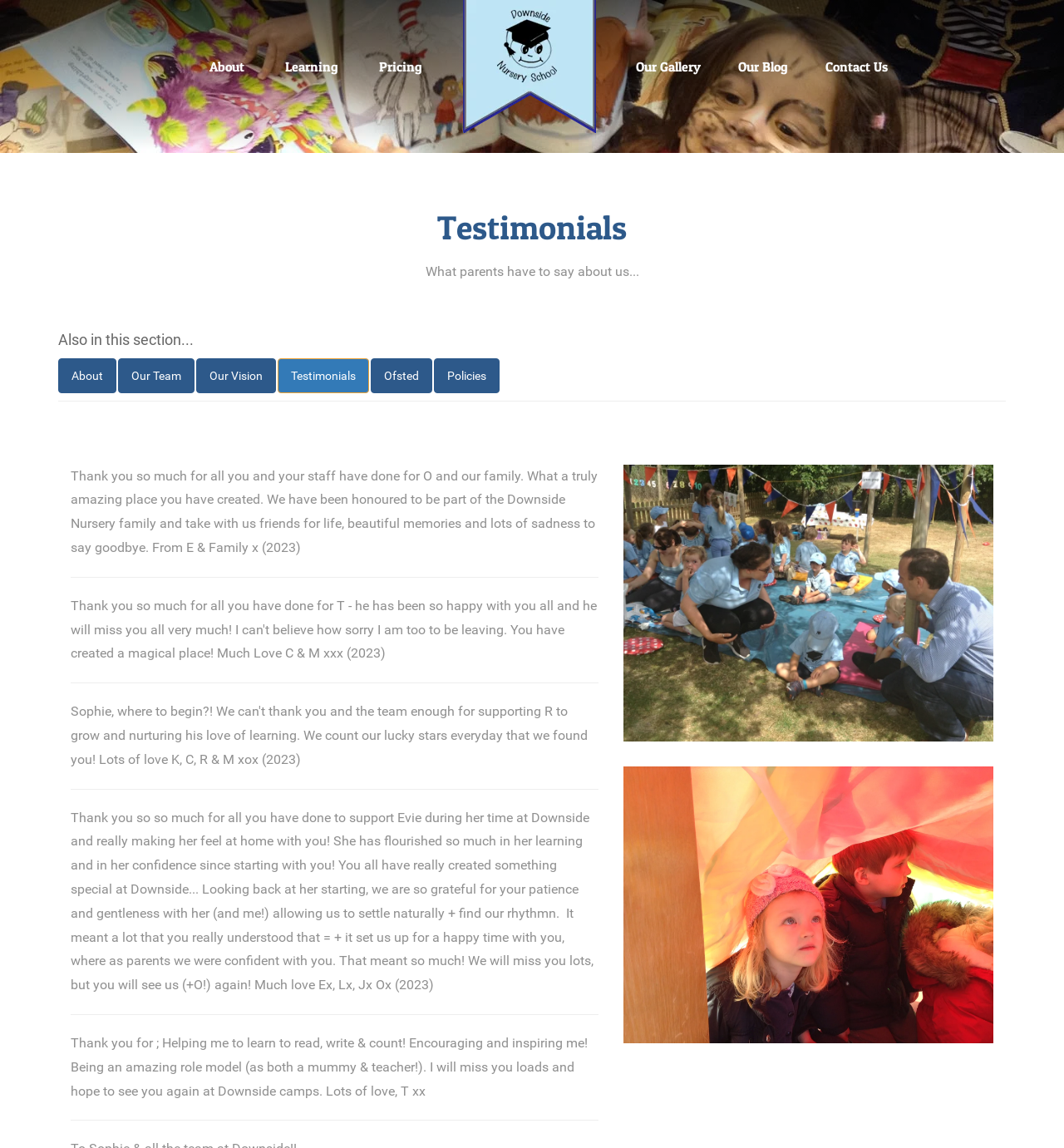Determine the bounding box coordinates for the clickable element to execute this instruction: "Click on the 'Our Gallery' link". Provide the coordinates as four float numbers between 0 and 1, i.e., [left, top, right, bottom].

[0.58, 0.05, 0.676, 0.066]